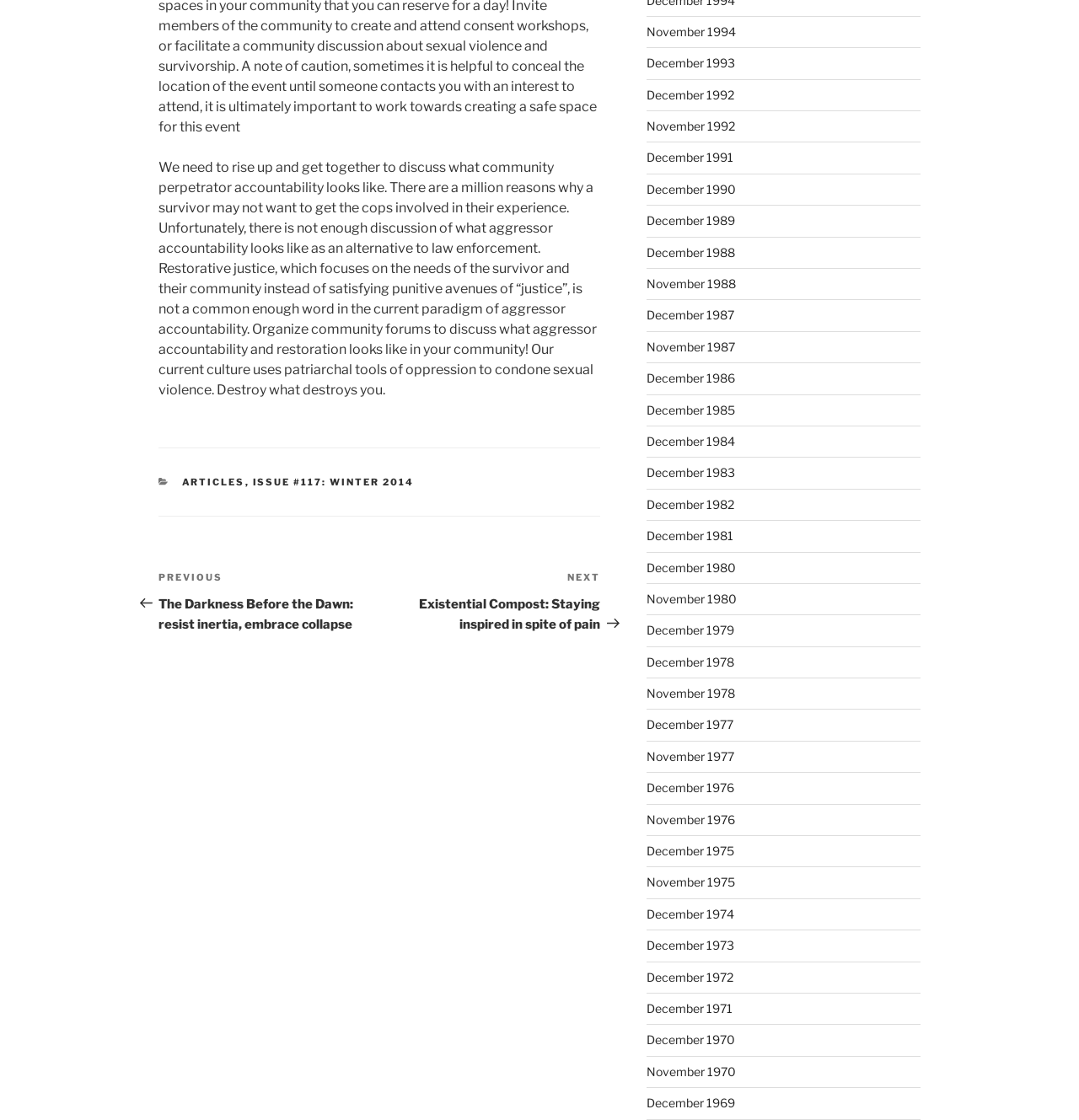Please predict the bounding box coordinates of the element's region where a click is necessary to complete the following instruction: "Navigate to the 'Previous Post'". The coordinates should be represented by four float numbers between 0 and 1, i.e., [left, top, right, bottom].

[0.147, 0.509, 0.352, 0.564]